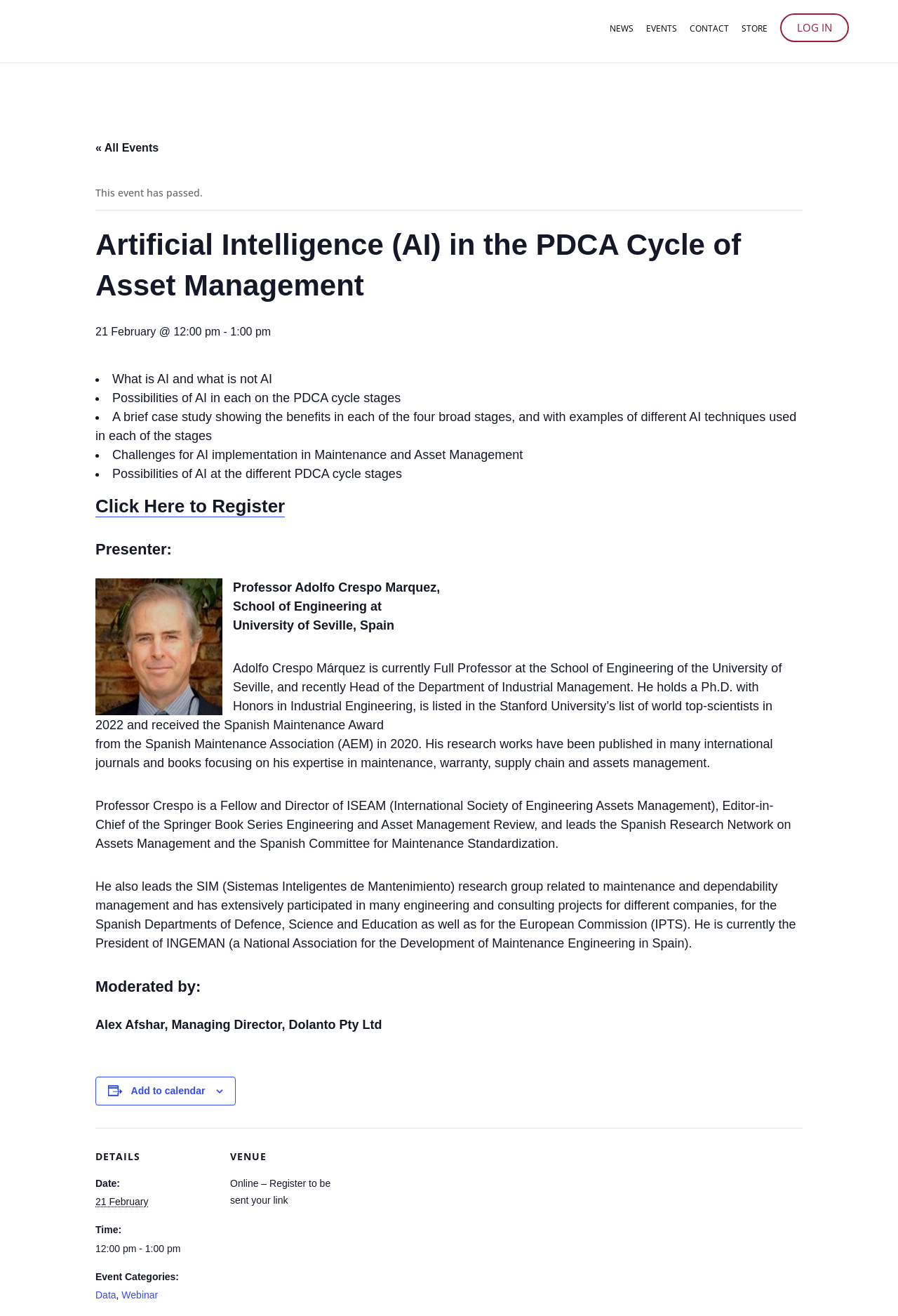What is the event category?
Refer to the screenshot and deliver a thorough answer to the question presented.

The event category can be identified by reading the section 'DETAILS' which is located at the bottom of the webpage, and it mentions 'Event Categories: Data, Webinar' as the event categories.